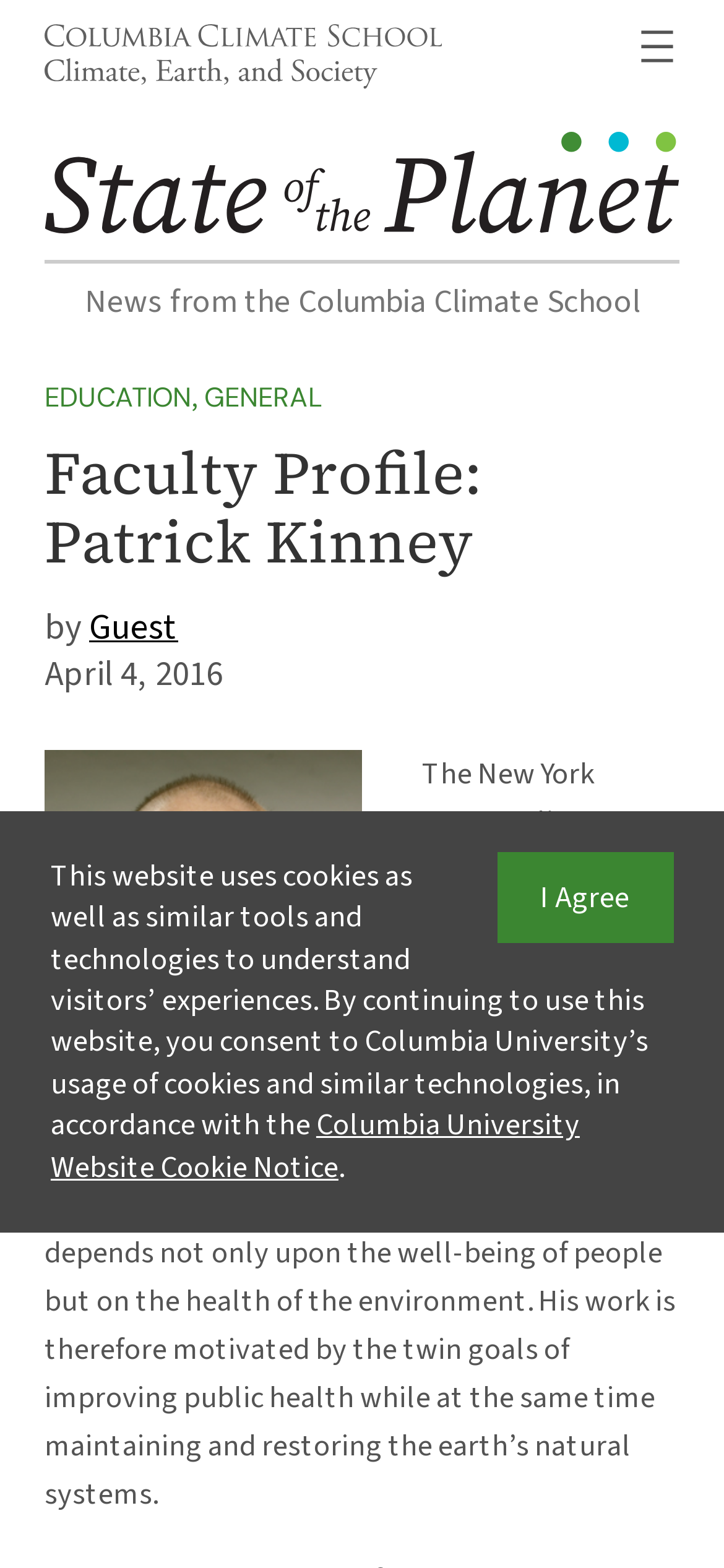Determine the bounding box coordinates of the clickable element necessary to fulfill the instruction: "Read the faculty profile of Patrick Kinney". Provide the coordinates as four float numbers within the 0 to 1 range, i.e., [left, top, right, bottom].

[0.062, 0.281, 0.938, 0.368]